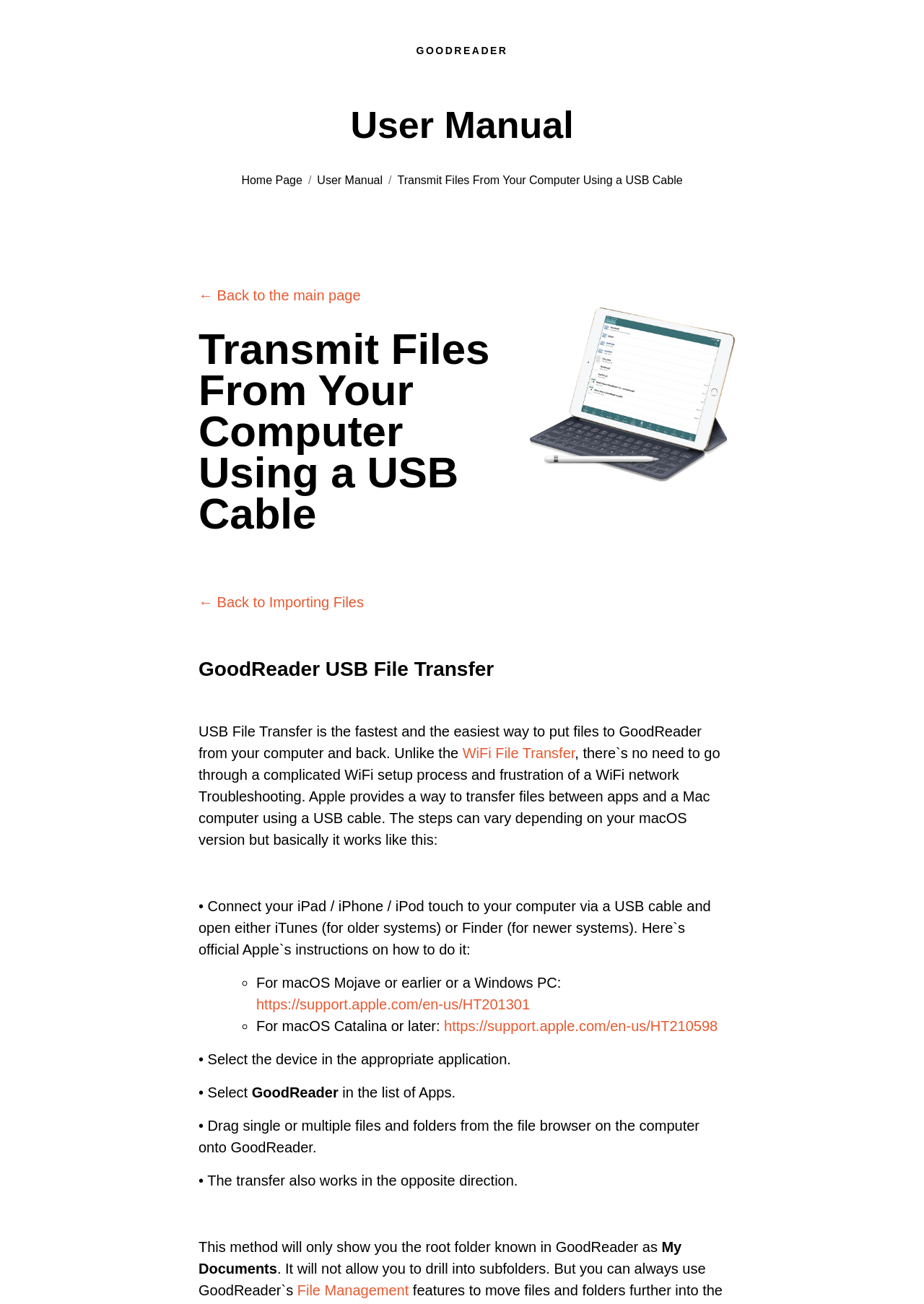Select the bounding box coordinates of the element I need to click to carry out the following instruction: "Enter your email".

None